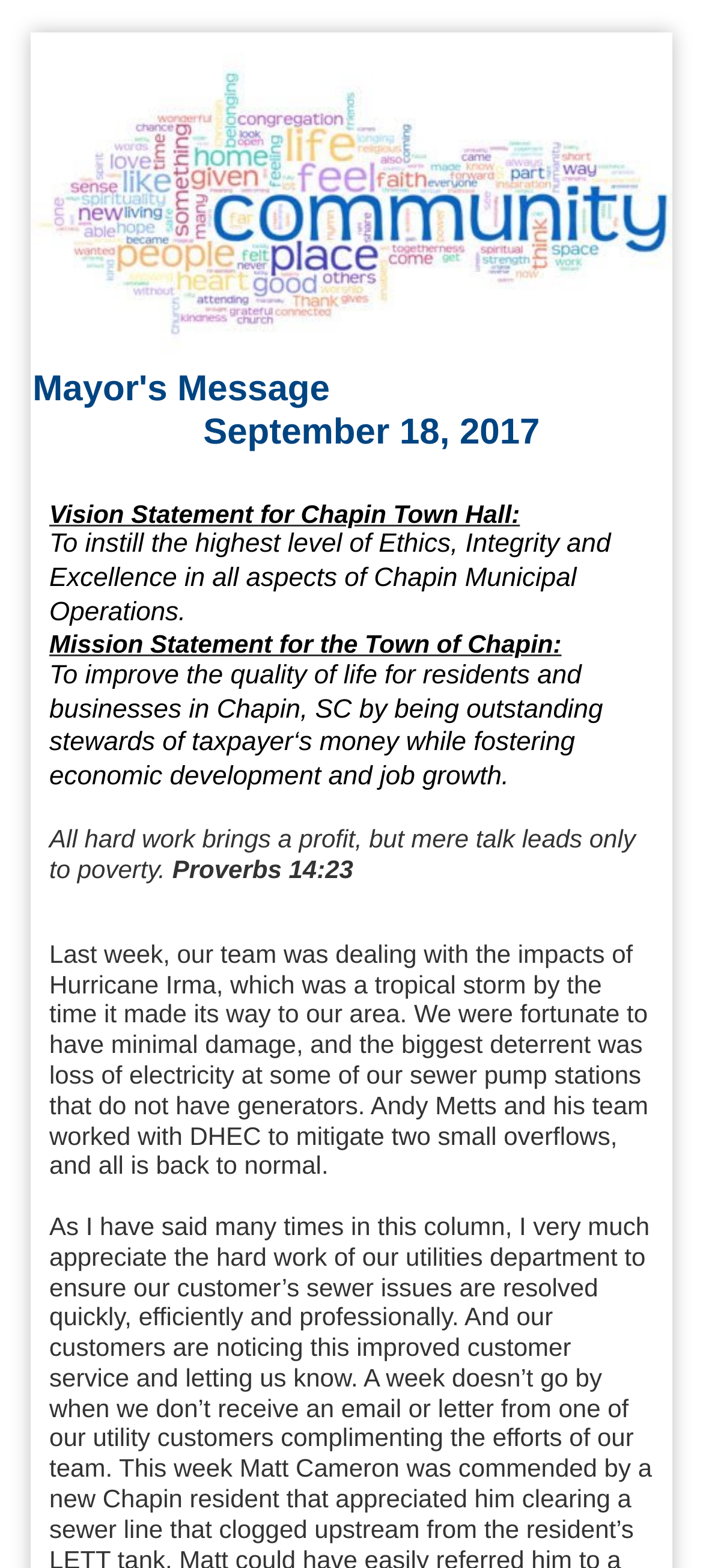What is the vision statement of Chapin Town Hall?
Use the image to give a comprehensive and detailed response to the question.

The vision statement of Chapin Town Hall can be found in the text element that contains the text 'Vision Statement for Chapin Town Hall: To instill the highest level of Ethics, Integrity and Excellence in all aspects of Chapin Municipal Operations.'.